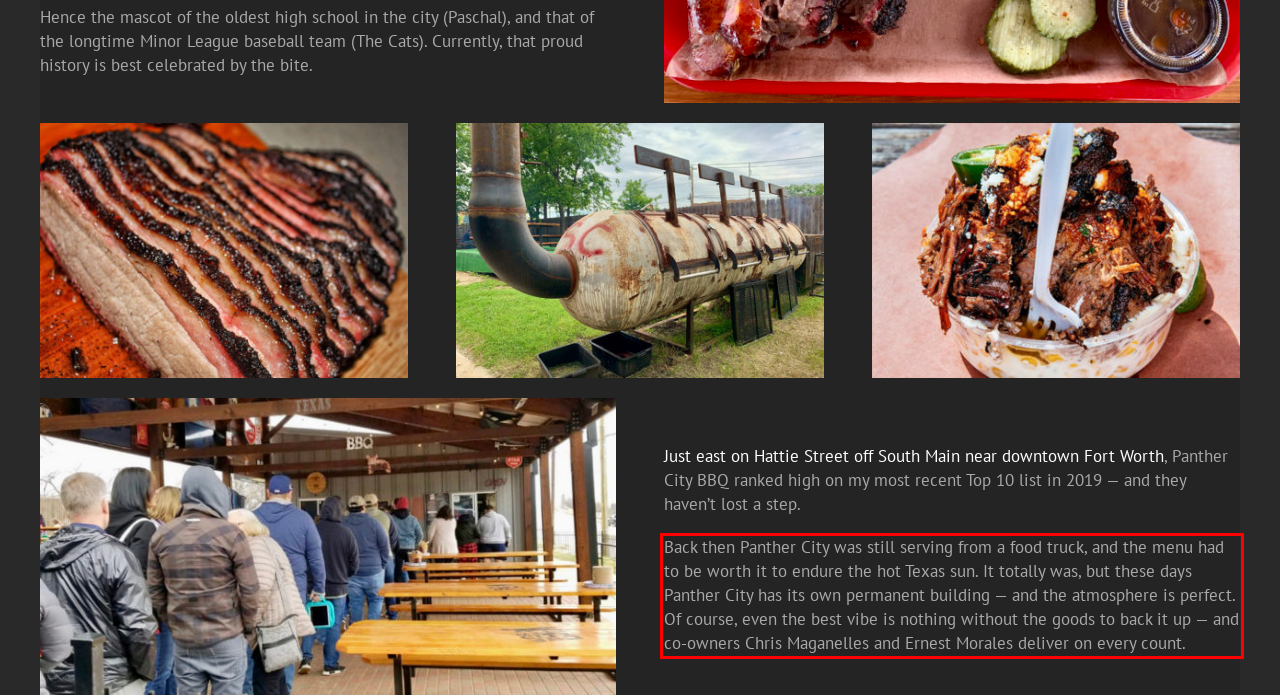You are looking at a screenshot of a webpage with a red rectangle bounding box. Use OCR to identify and extract the text content found inside this red bounding box.

Back then Panther City was still serving from a food truck, and the menu had to be worth it to endure the hot Texas sun. It totally was, but these days Panther City has its own permanent building — and the atmosphere is perfect. Of course, even the best vibe is nothing without the goods to back it up — and co-owners Chris Maganelles and Ernest Morales deliver on every count.